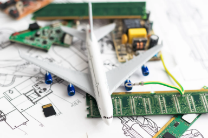What surrounds the model airplane?
Provide an in-depth answer to the question, covering all aspects.

According to the caption, the model airplane is surrounded by various electronic components, including circuit boards, capacitors, and wires, which suggests a connection between aviation technology and electronic design.